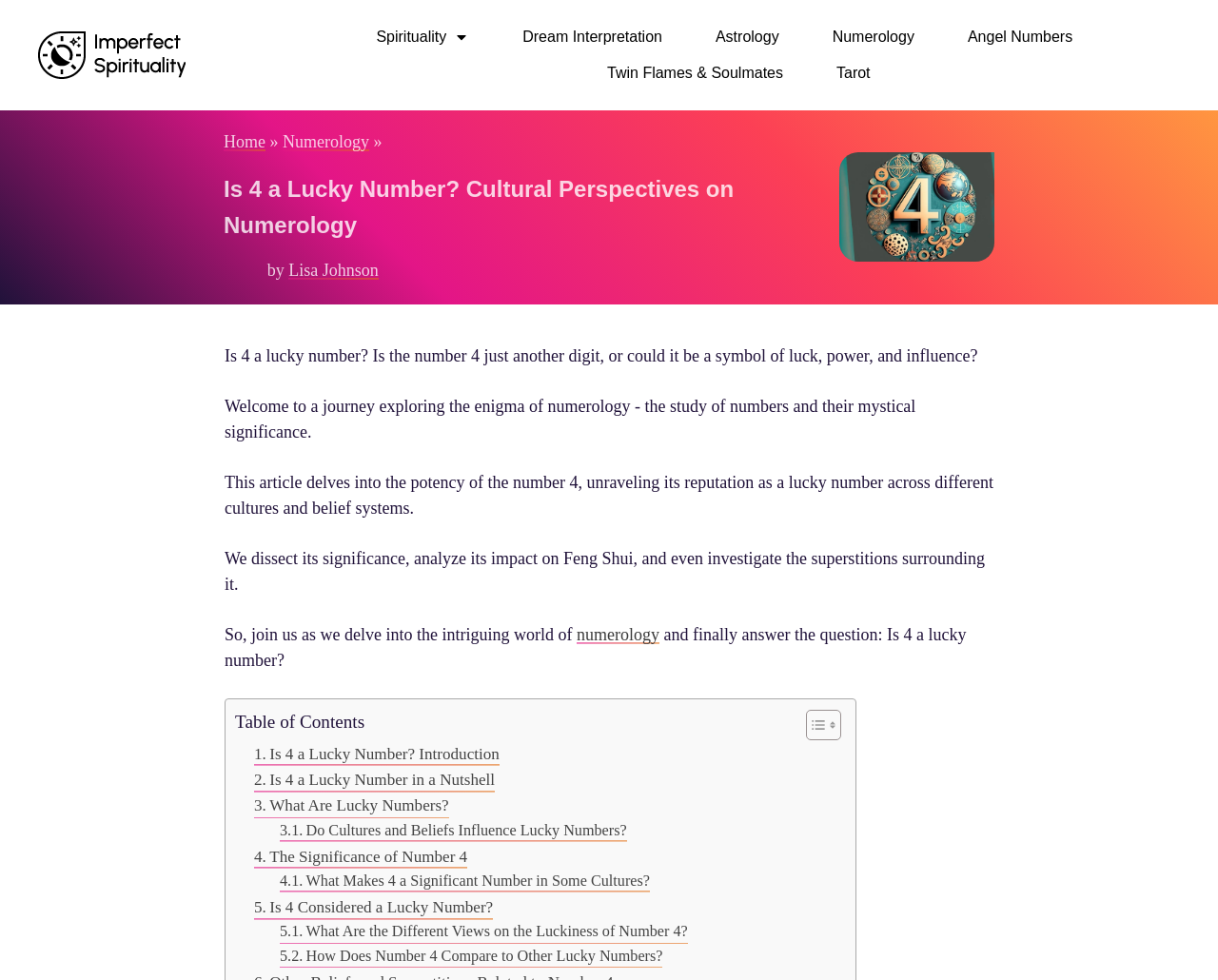Please provide a one-word or short phrase answer to the question:
What is the significance of the number 4 in Feng Shui?

Not specified